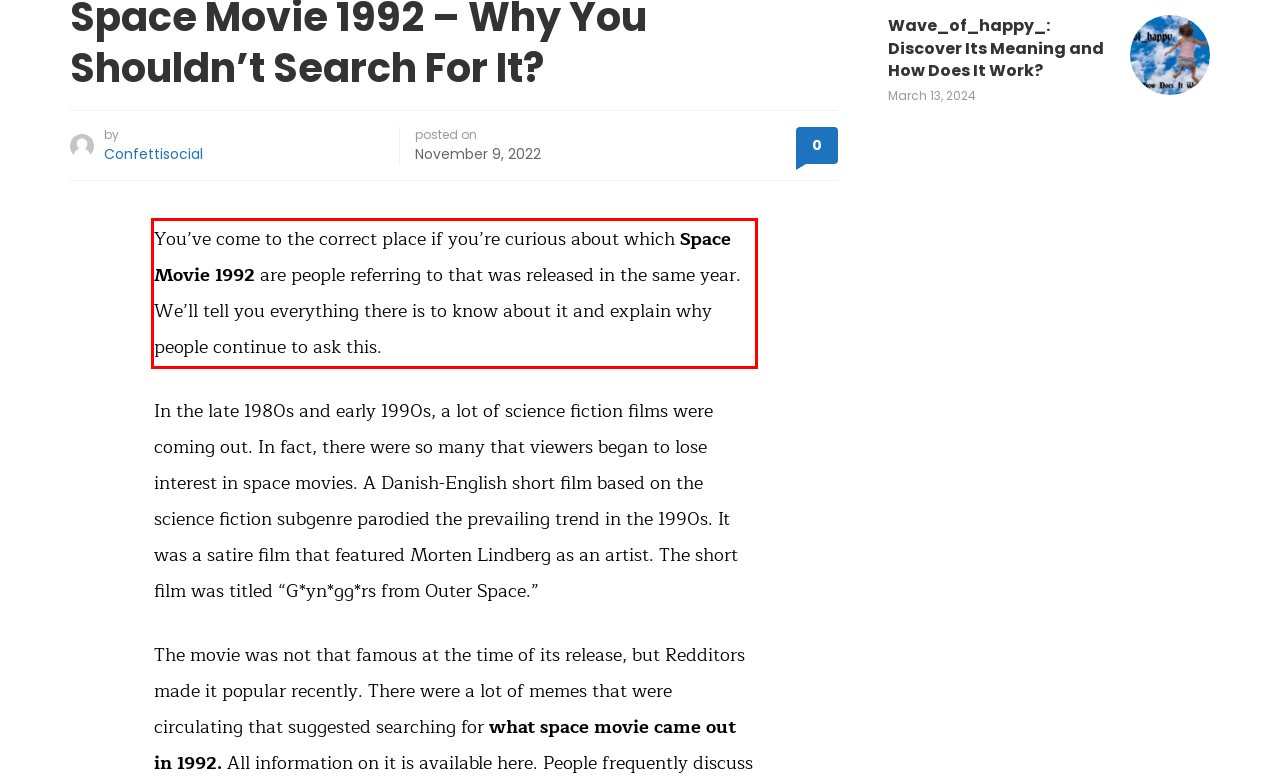Review the screenshot of the webpage and recognize the text inside the red rectangle bounding box. Provide the extracted text content.

You’ve come to the correct place if you’re curious about which Space Movie 1992 are people referring to that was released in the same year. We’ll tell you everything there is to know about it and explain why people continue to ask this.